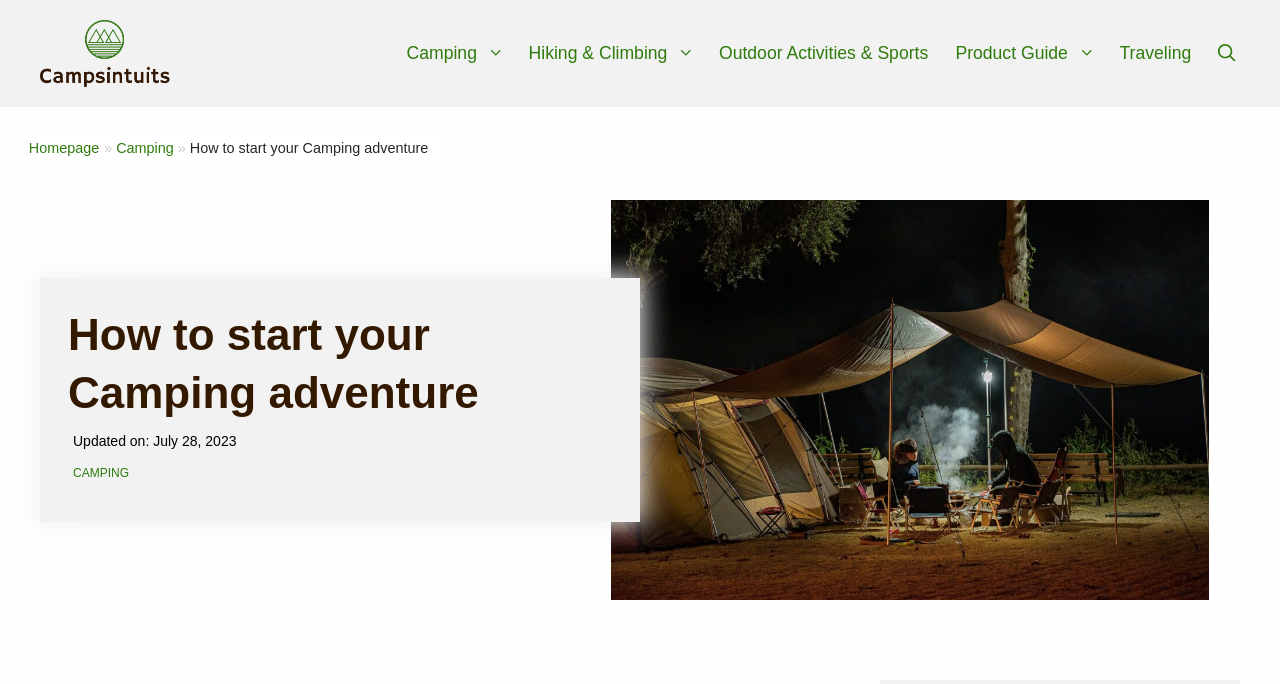Given the description of a UI element: "Product Guide", identify the bounding box coordinates of the matching element in the webpage screenshot.

[0.743, 0.032, 0.871, 0.124]